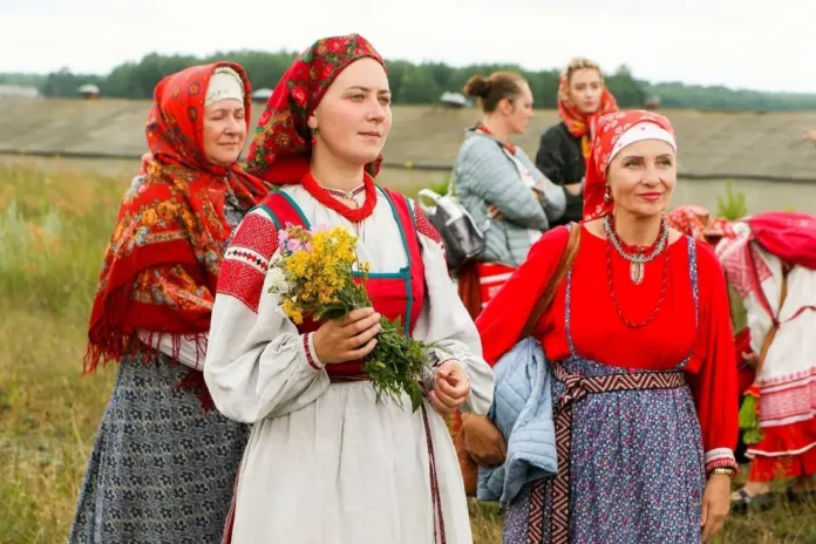What is the atmosphere of the scene?
Give a single word or phrase as your answer by examining the image.

Serene and joyful